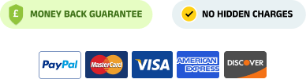How many payment method icons are showcased?
Answer briefly with a single word or phrase based on the image.

5